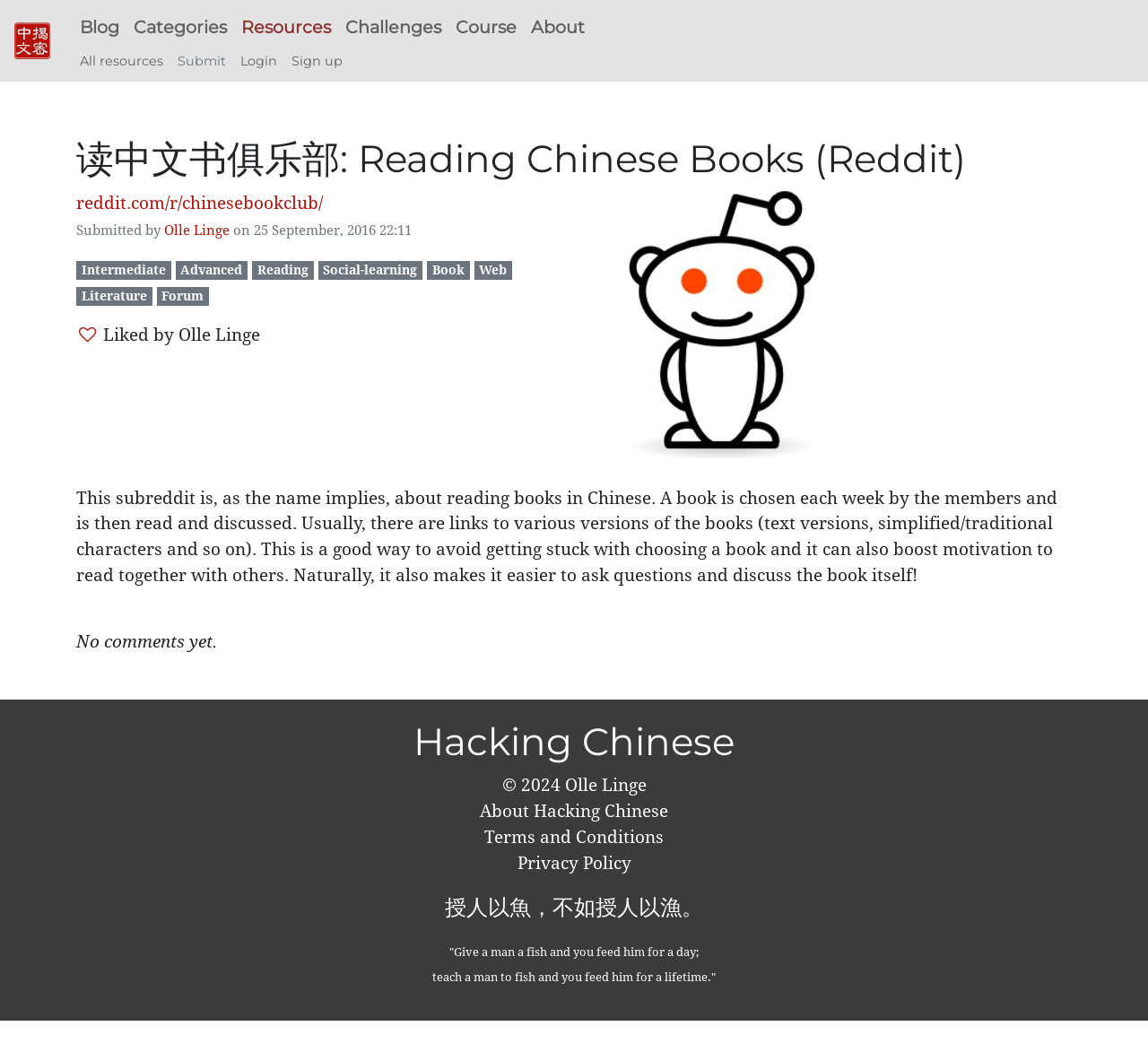Show the bounding box coordinates for the HTML element as described: "All resources".

[0.063, 0.045, 0.148, 0.07]